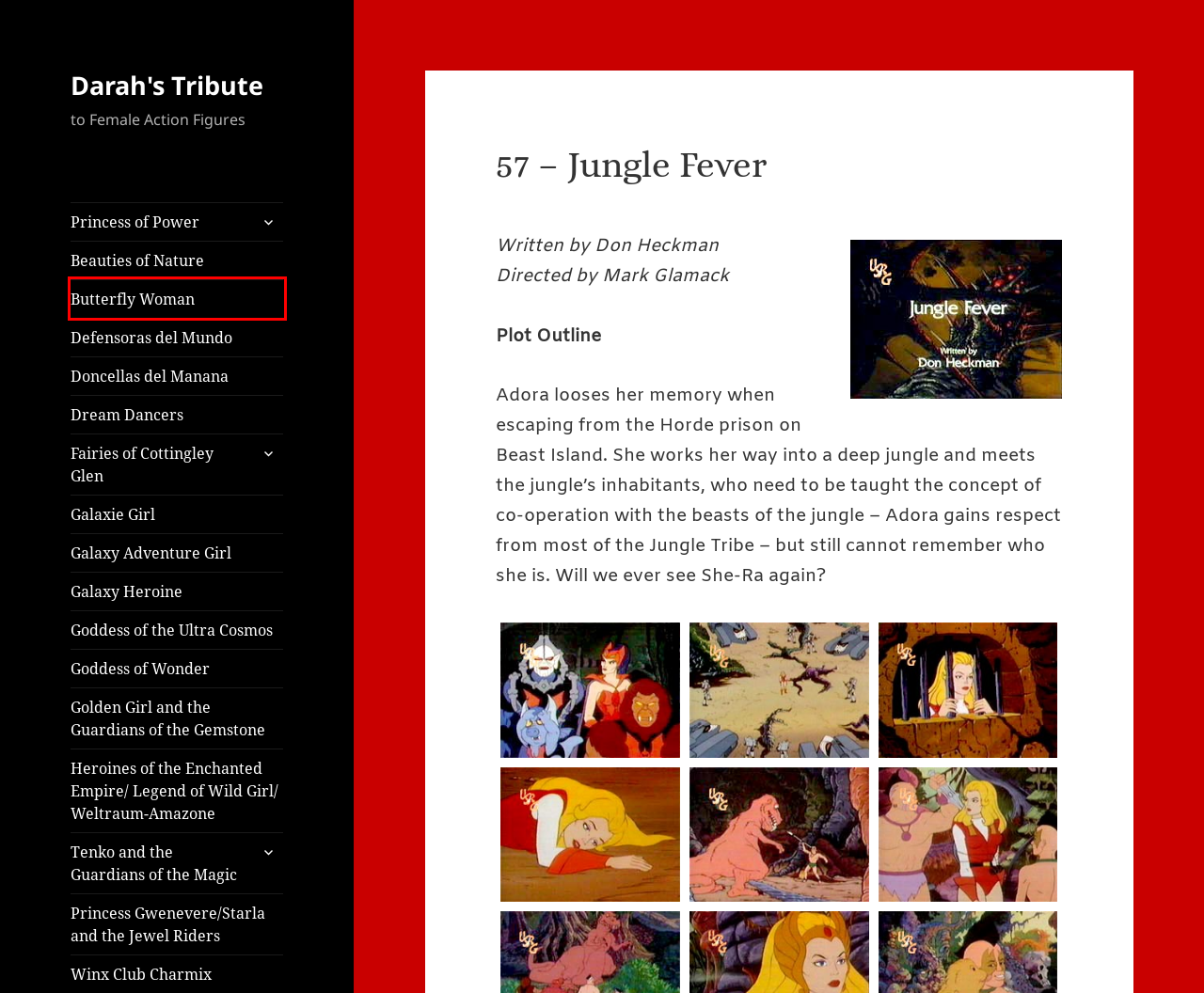You have been given a screenshot of a webpage, where a red bounding box surrounds a UI element. Identify the best matching webpage description for the page that loads after the element in the bounding box is clicked. Options include:
A. Dream Dancers - Darah's Tribute
B. Galaxie Girl - Darah's Tribute
C. Princess of Power - Darah's Tribute
D. Beauties of Nature - Darah's Tribute
E. Princess Gwenevere/Starla and the Jewel Riders - Darah's Tribute
F. Butterfly Woman - Darah's Tribute
G. Galaxy Heroine - Darah's Tribute
H. Golden Girl and the Guardians of the Gemstone - Darah's Tribute

F